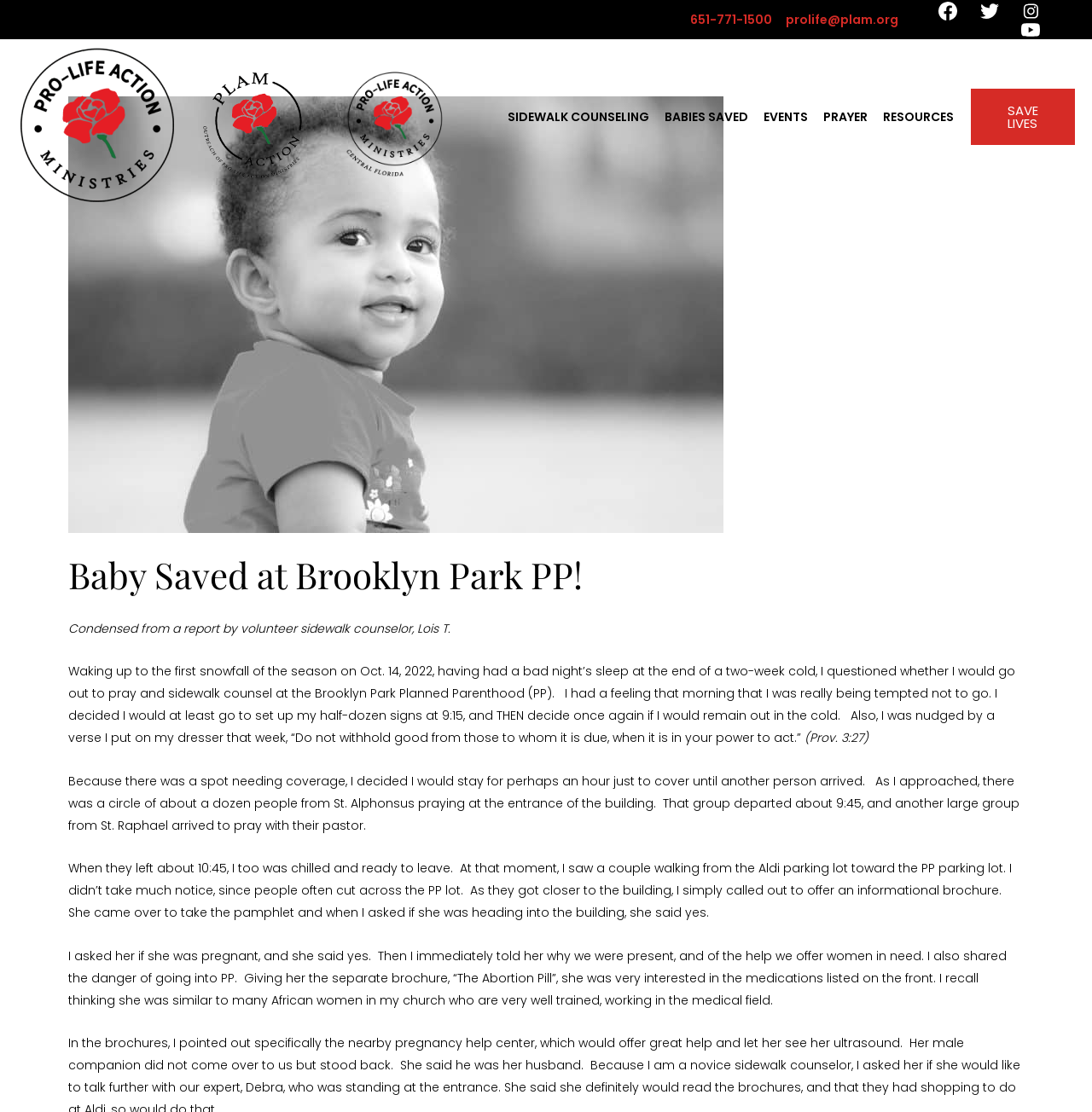Locate the heading on the webpage and return its text.

Baby Saved at Brooklyn Park PP!